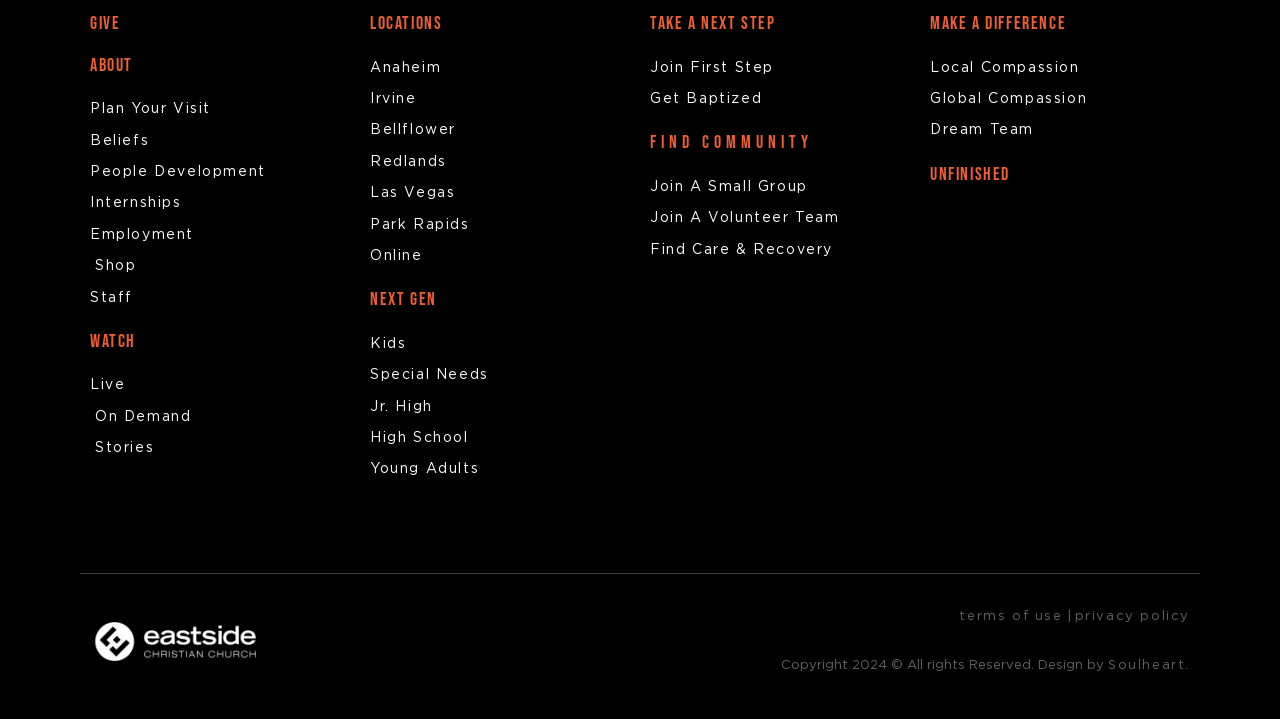What is the main category of the 'GIVE' section?
Refer to the image and provide a one-word or short phrase answer.

Donation